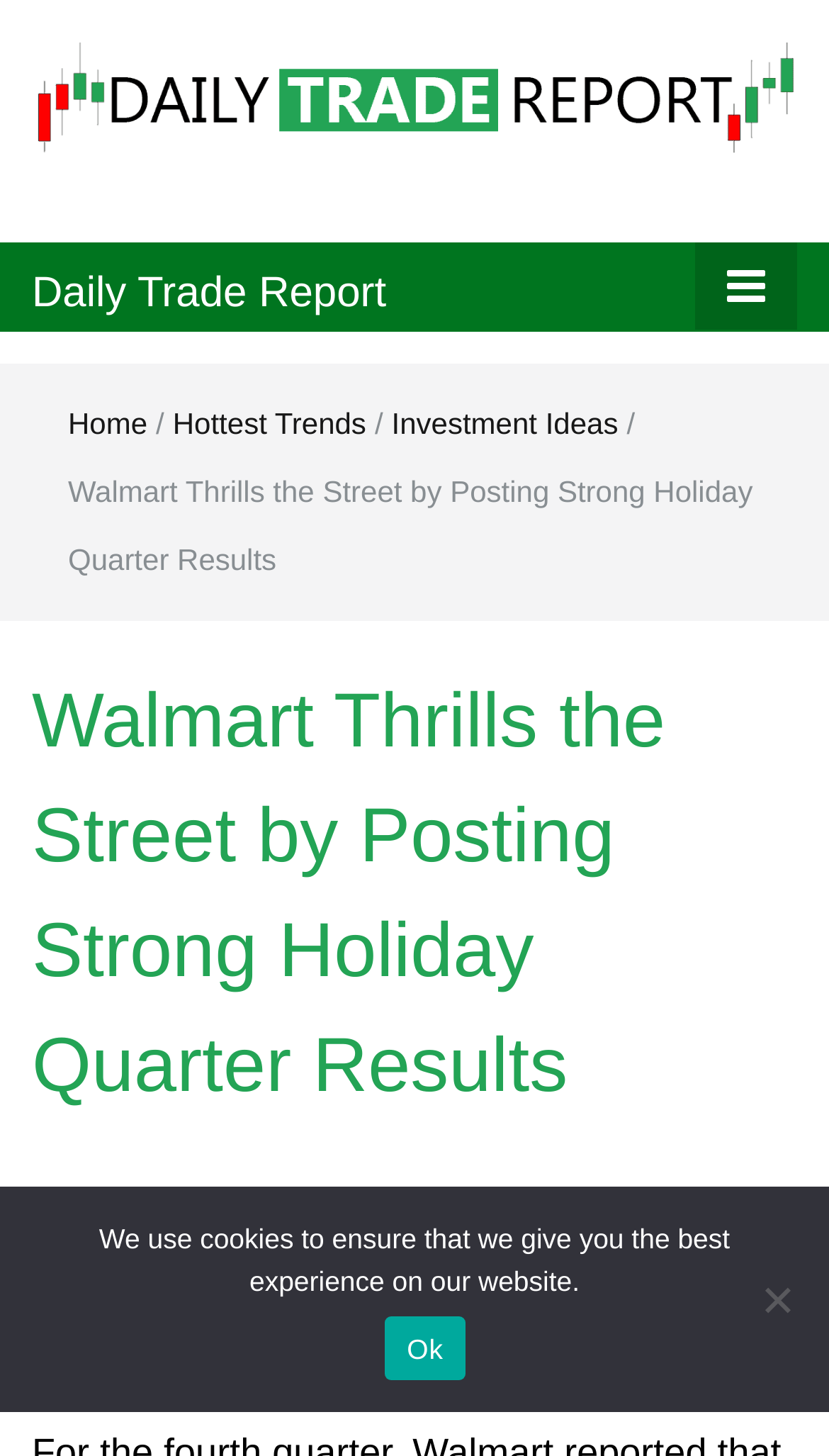Based on the description "Daily Trade Report", find the bounding box of the specified UI element.

[0.038, 0.185, 0.466, 0.217]